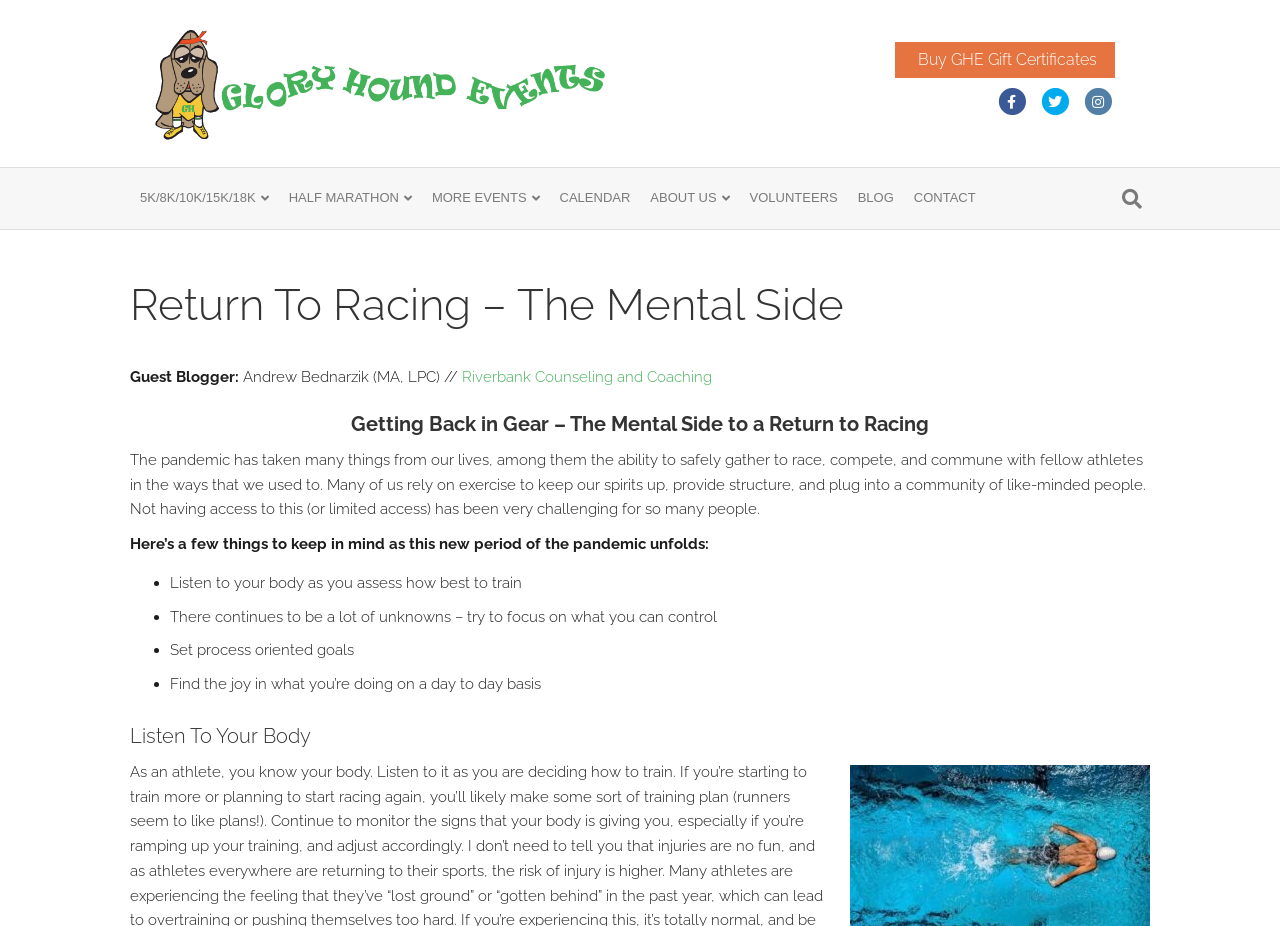Please identify the bounding box coordinates of the element I should click to complete this instruction: 'Click on Glory Hound Events'. The coordinates should be given as four float numbers between 0 and 1, like this: [left, top, right, bottom].

[0.102, 0.082, 0.477, 0.102]